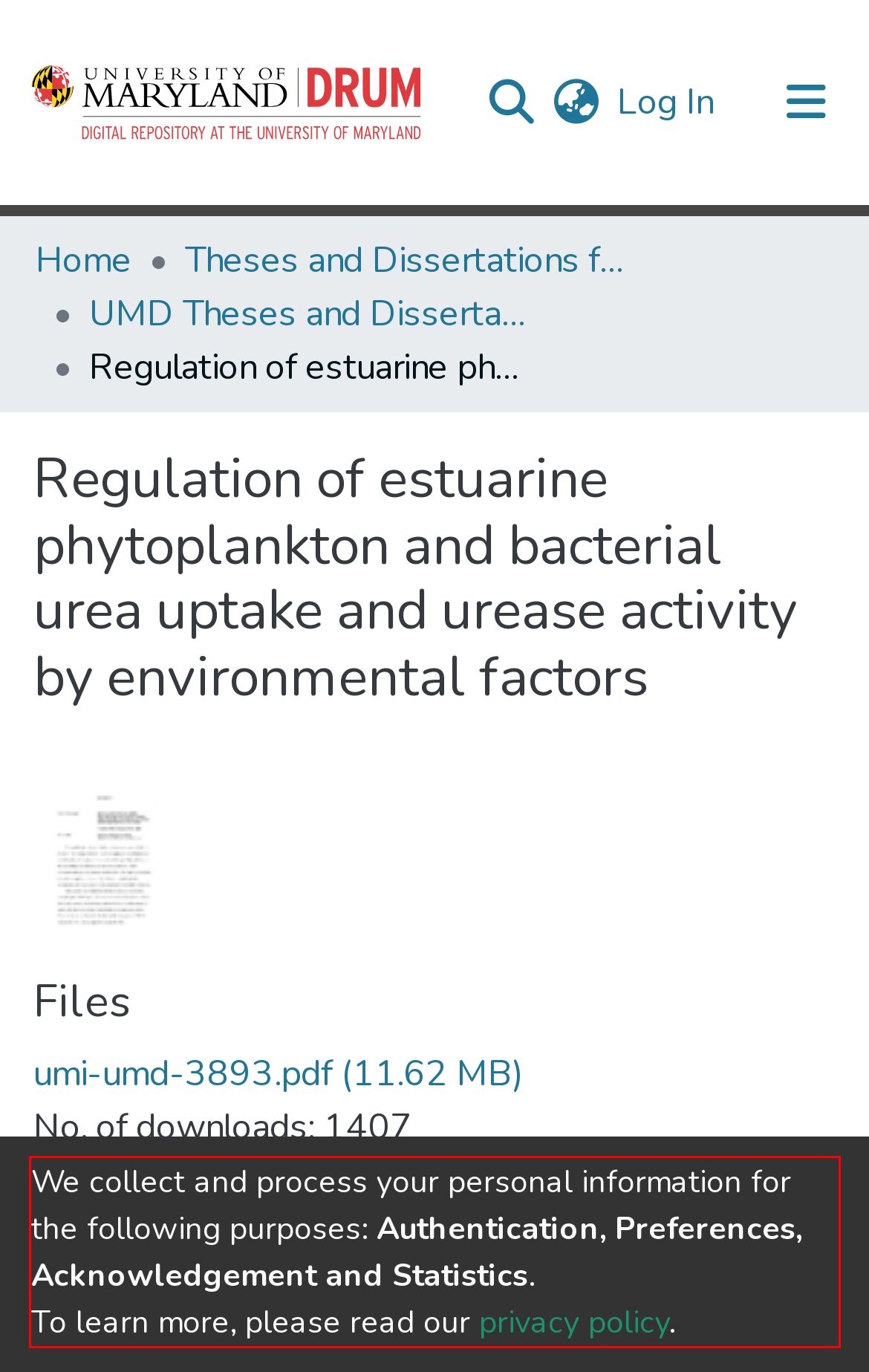Within the provided webpage screenshot, find the red rectangle bounding box and perform OCR to obtain the text content.

We collect and process your personal information for the following purposes: Authentication, Preferences, Acknowledgement and Statistics. To learn more, please read our privacy policy.